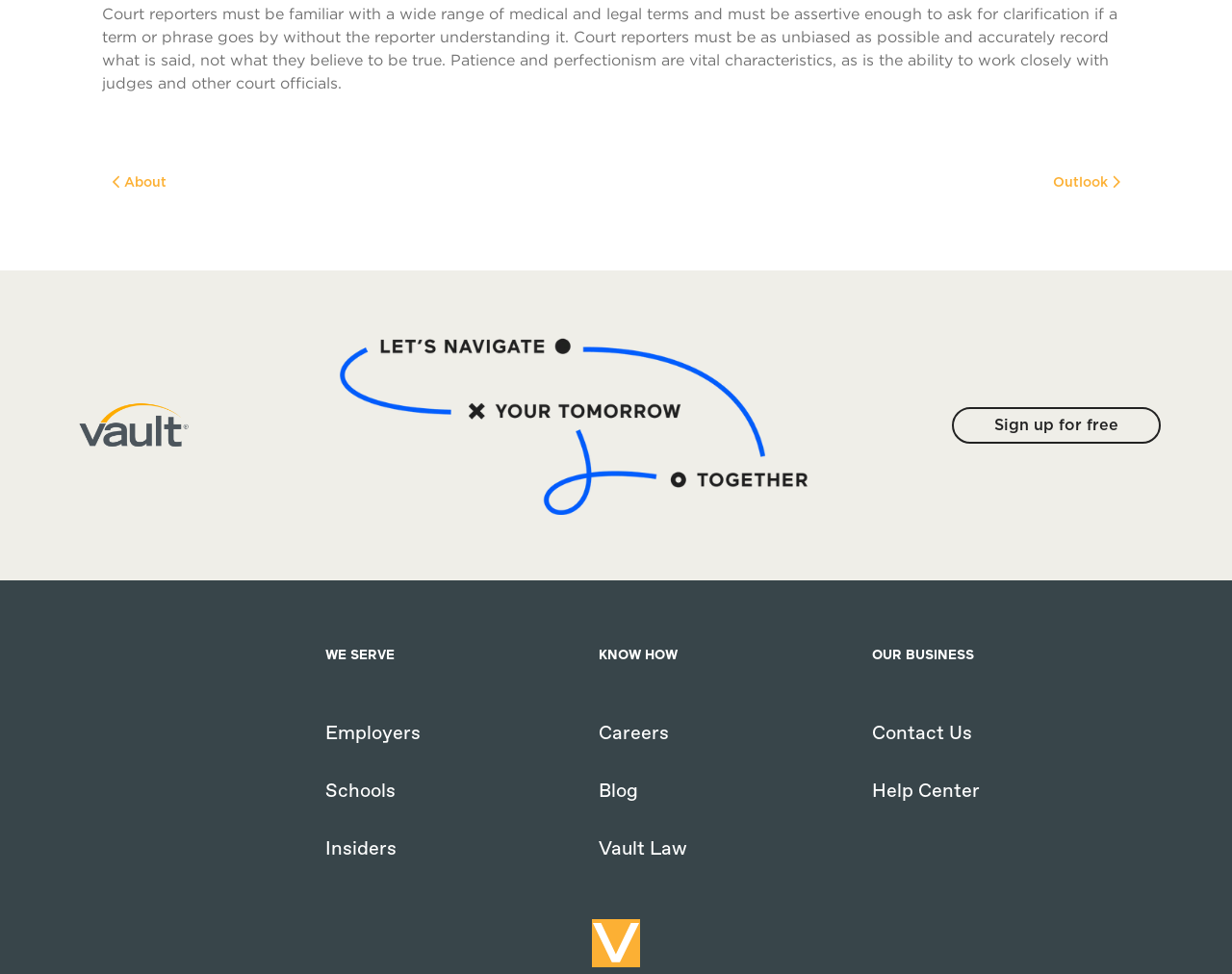Locate the bounding box coordinates of the element that needs to be clicked to carry out the instruction: "Follow 365". The coordinates should be given as four float numbers ranging from 0 to 1, i.e., [left, top, right, bottom].

None